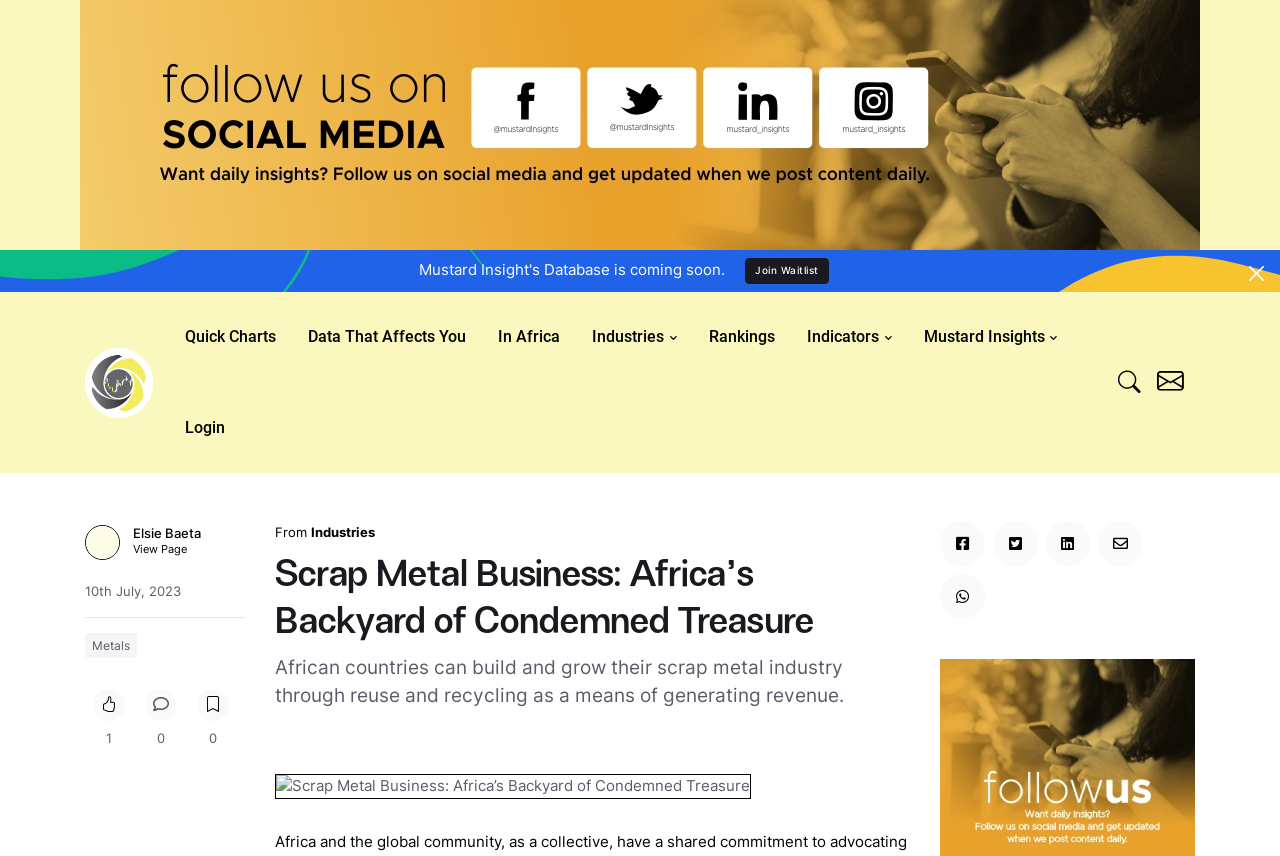Give a concise answer of one word or phrase to the question: 
What is the author of the article?

Elsie Baeta